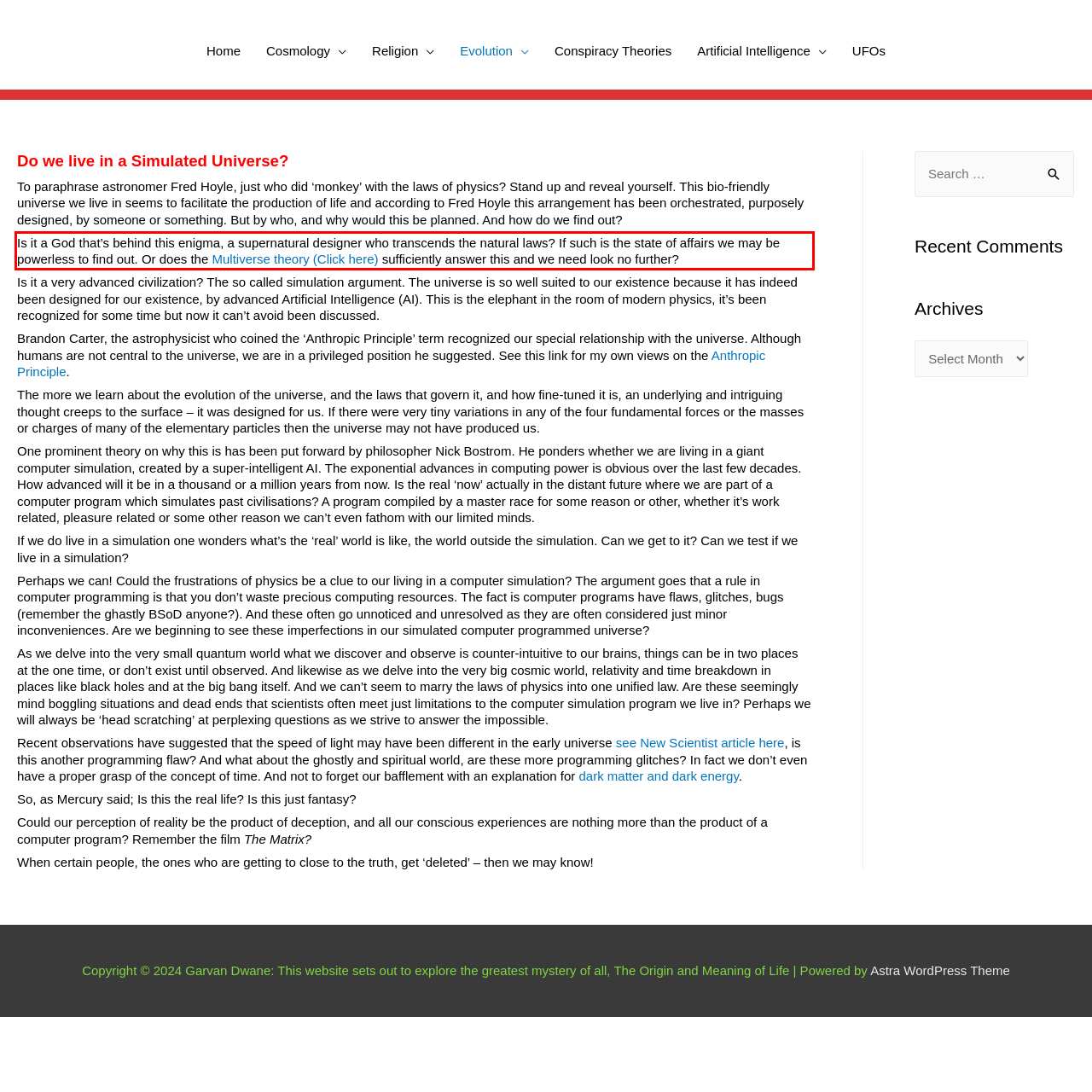Please perform OCR on the text content within the red bounding box that is highlighted in the provided webpage screenshot.

Is it a God that’s behind this enigma, a supernatural designer who transcends the natural laws? If such is the state of affairs we may be powerless to find out. Or does the Multiverse theory (Click here) sufficiently answer this and we need look no further?